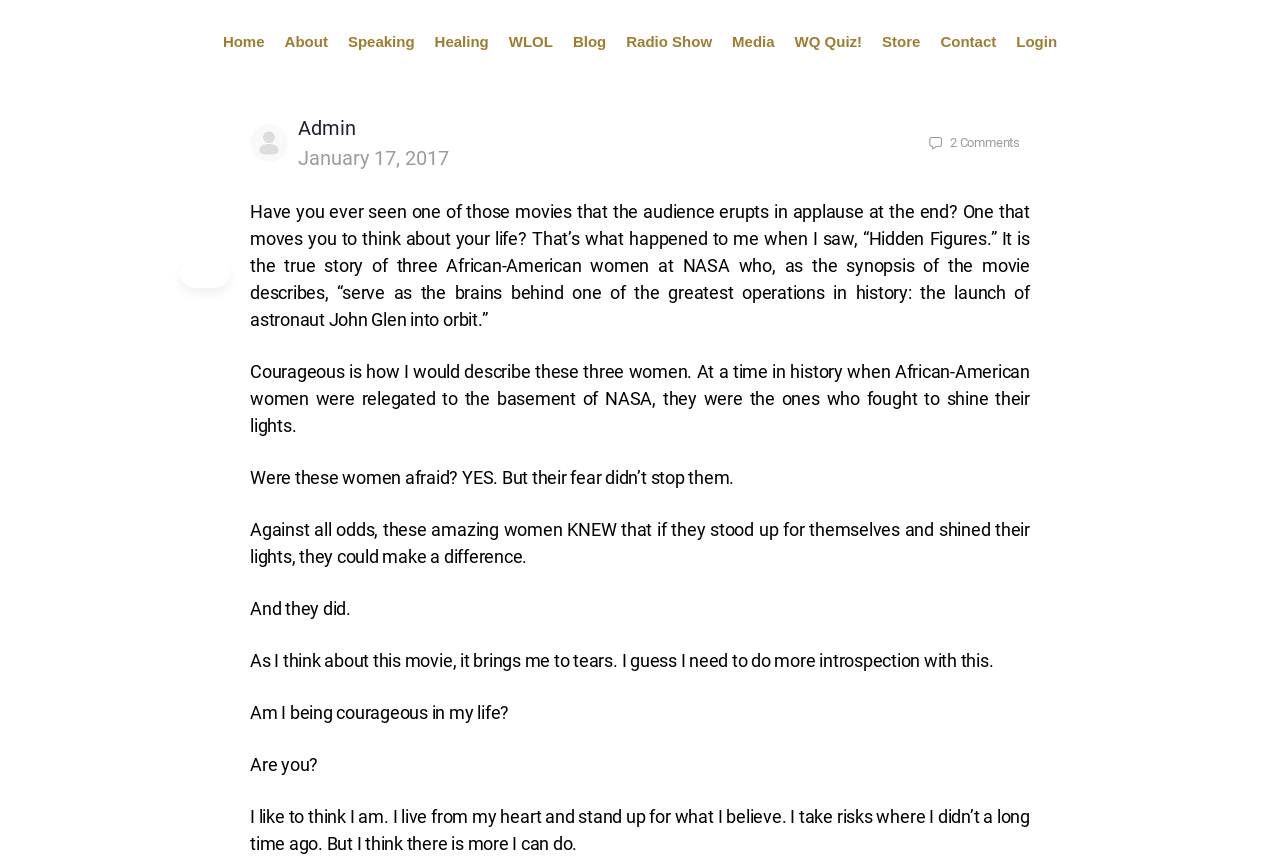Determine the bounding box coordinates of the clickable area required to perform the following instruction: "Visit the 'About' page". The coordinates should be represented as four float numbers between 0 and 1: [left, top, right, bottom].

[0.215, 0.0, 0.264, 0.096]